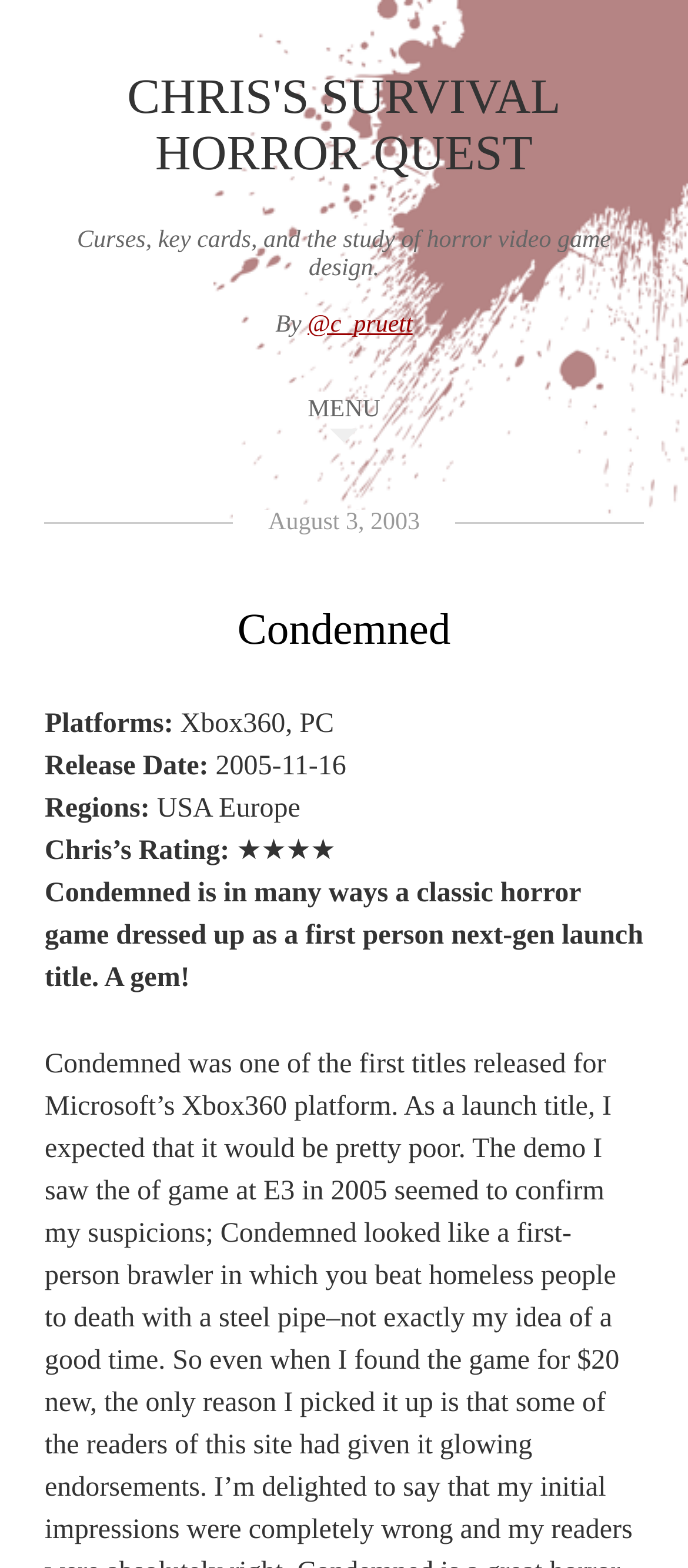What is the genre of the game?
Based on the screenshot, provide your answer in one word or phrase.

horror